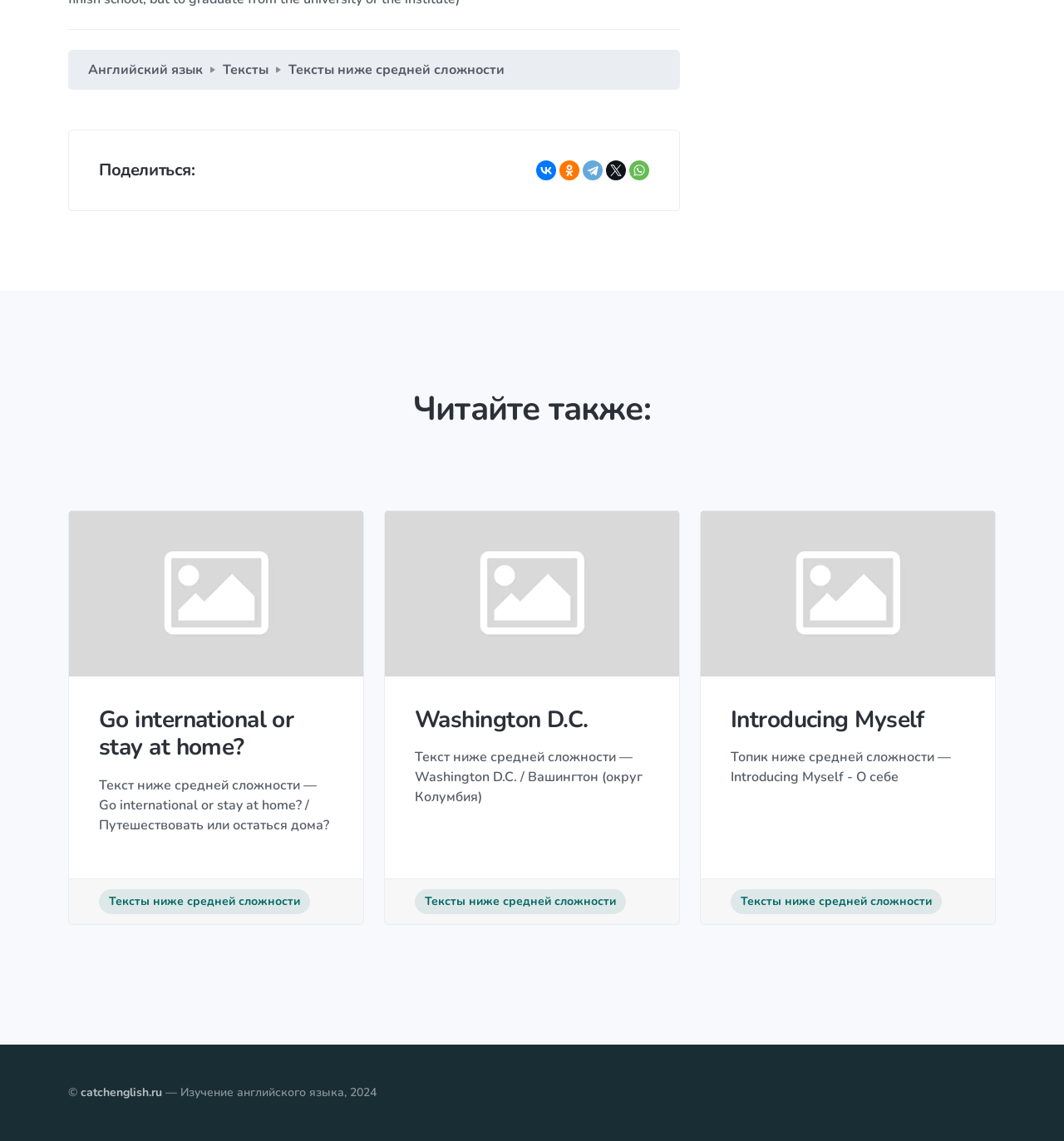Please find the bounding box coordinates of the element that must be clicked to perform the given instruction: "View shopping cart". The coordinates should be four float numbers from 0 to 1, i.e., [left, top, right, bottom].

None